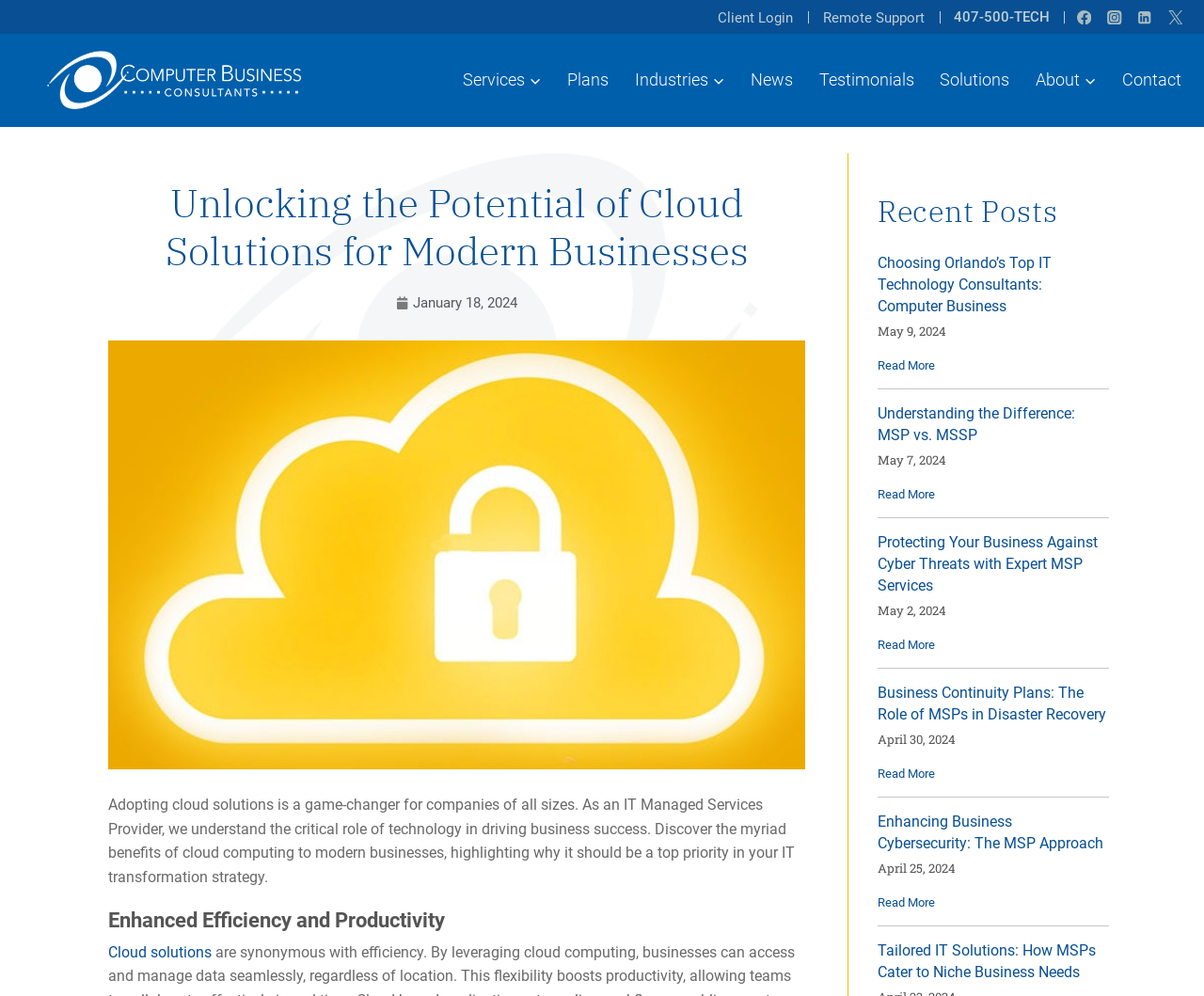Using the information in the image, could you please answer the following question in detail:
How many social media links are there?

I counted the number of social media links by looking at the links with images of Facebook, Instagram, Linkedin, and Twitter at the top right of the webpage.